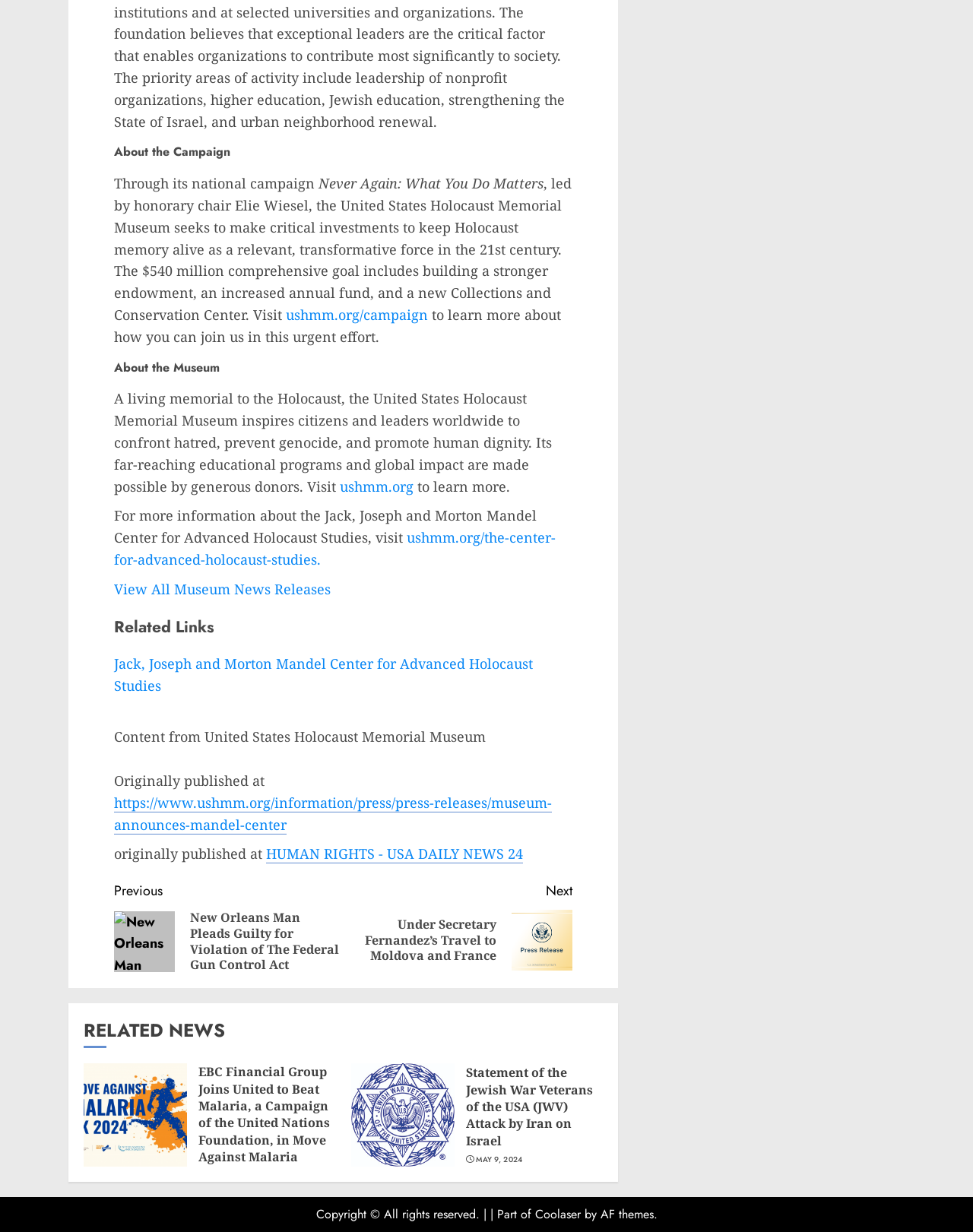Please find the bounding box coordinates for the clickable element needed to perform this instruction: "Contact Us".

None